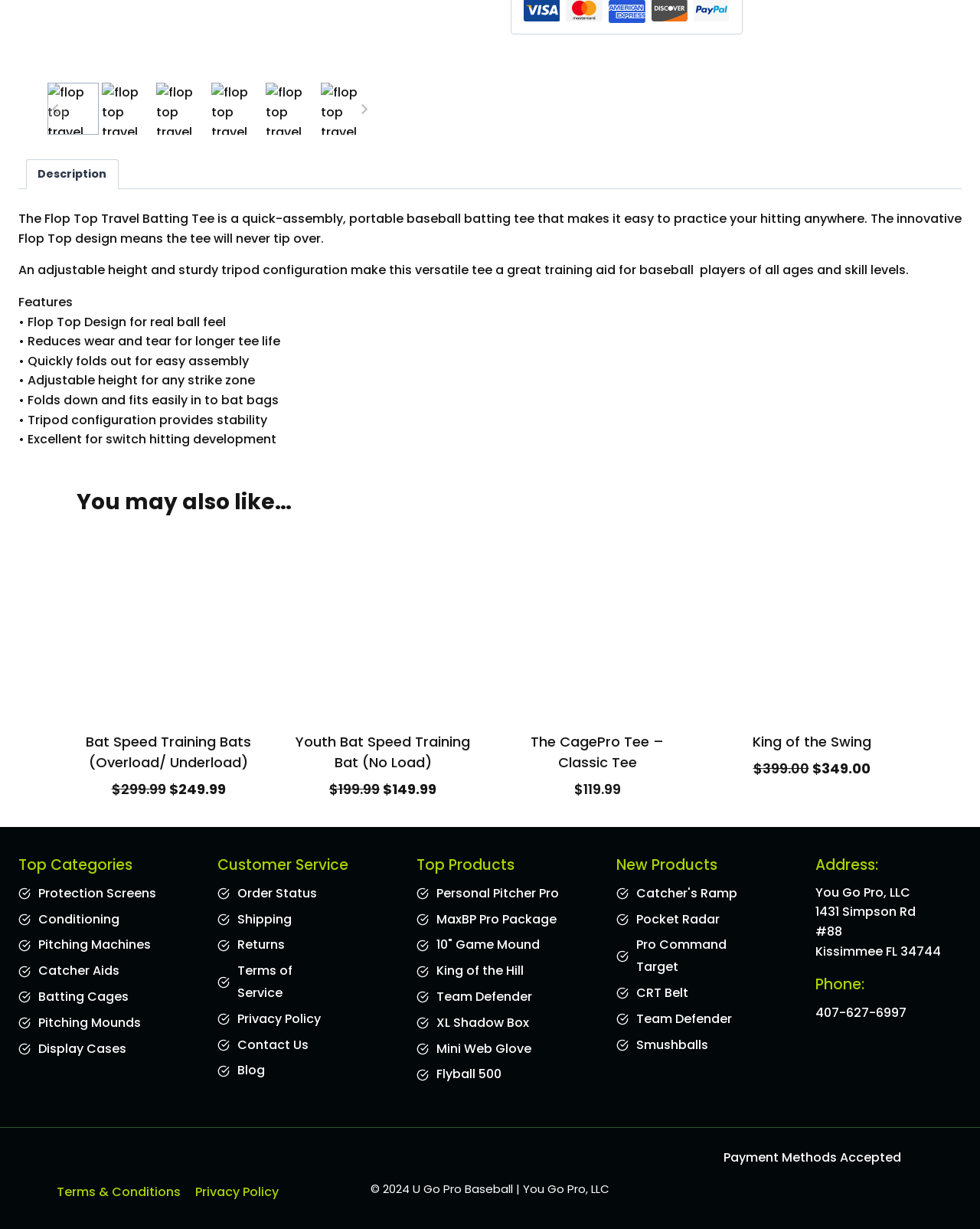Identify and provide the bounding box coordinates of the UI element described: "Check Mark". The coordinates should be formatted as [left, top, right, bottom], with each number being a float between 0 and 1.

[0.425, 0.762, 0.446, 0.777]